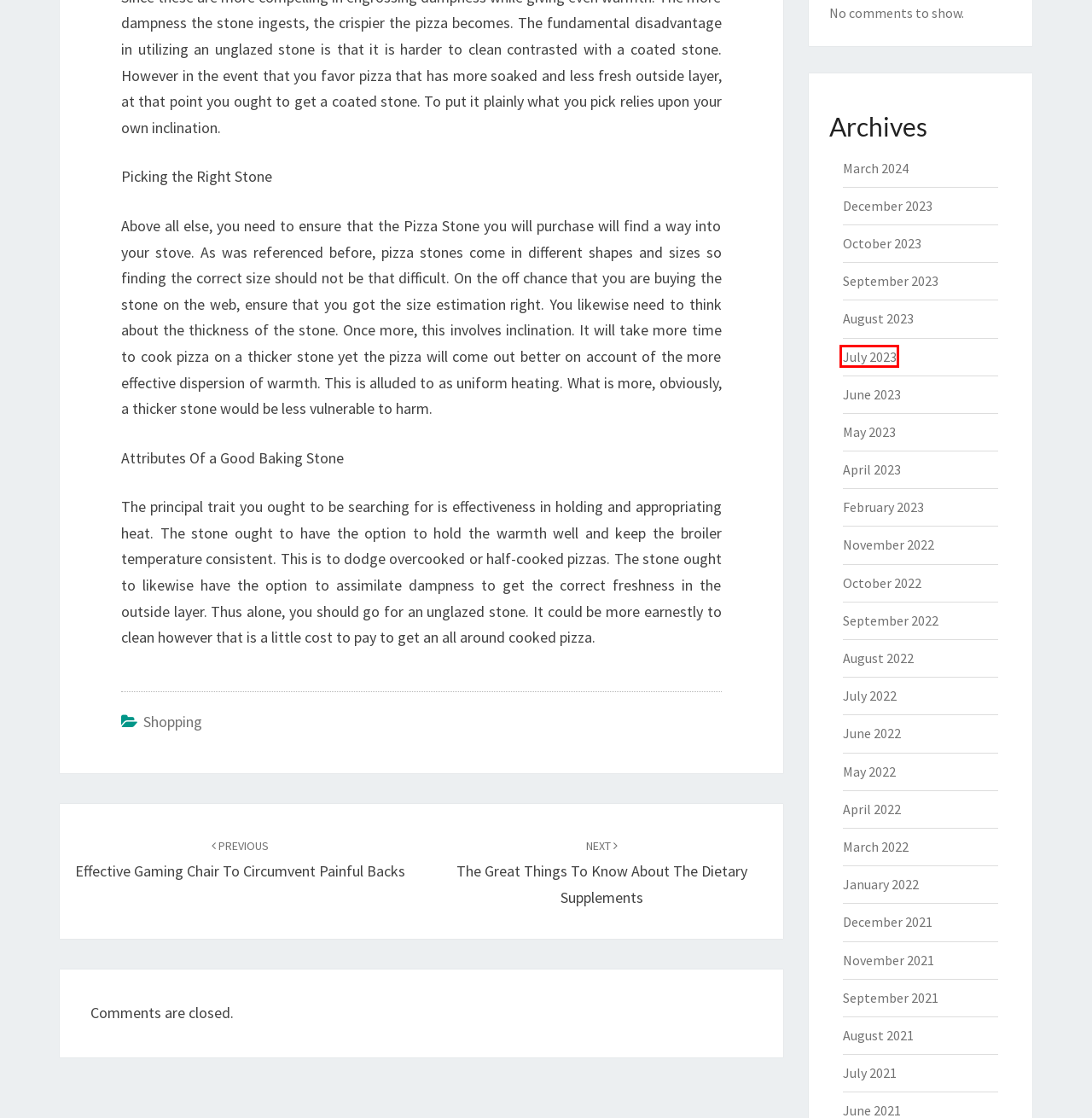You have a screenshot showing a webpage with a red bounding box highlighting an element. Choose the webpage description that best fits the new webpage after clicking the highlighted element. The descriptions are:
A. April 2023 – Waron Easter
B. December 2023 – Waron Easter
C. February 2023 – Waron Easter
D. September 2023 – Waron Easter
E. July 2023 – Waron Easter
F. August 2022 – Waron Easter
G. April 2022 – Waron Easter
H. March 2024 – Waron Easter

E